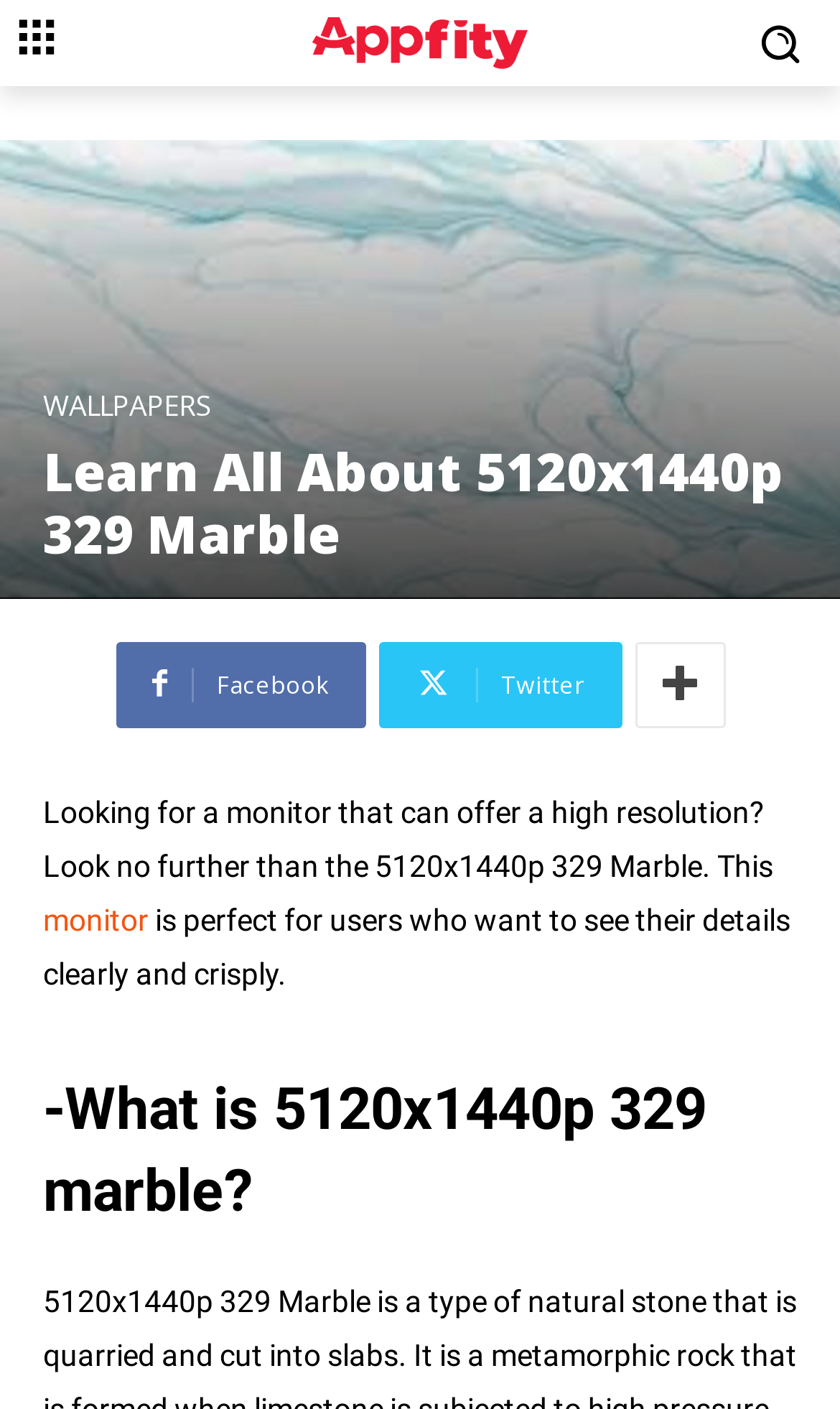Provide a one-word or short-phrase answer to the question:
What is the type of natural stone discussed on this webpage?

Marble